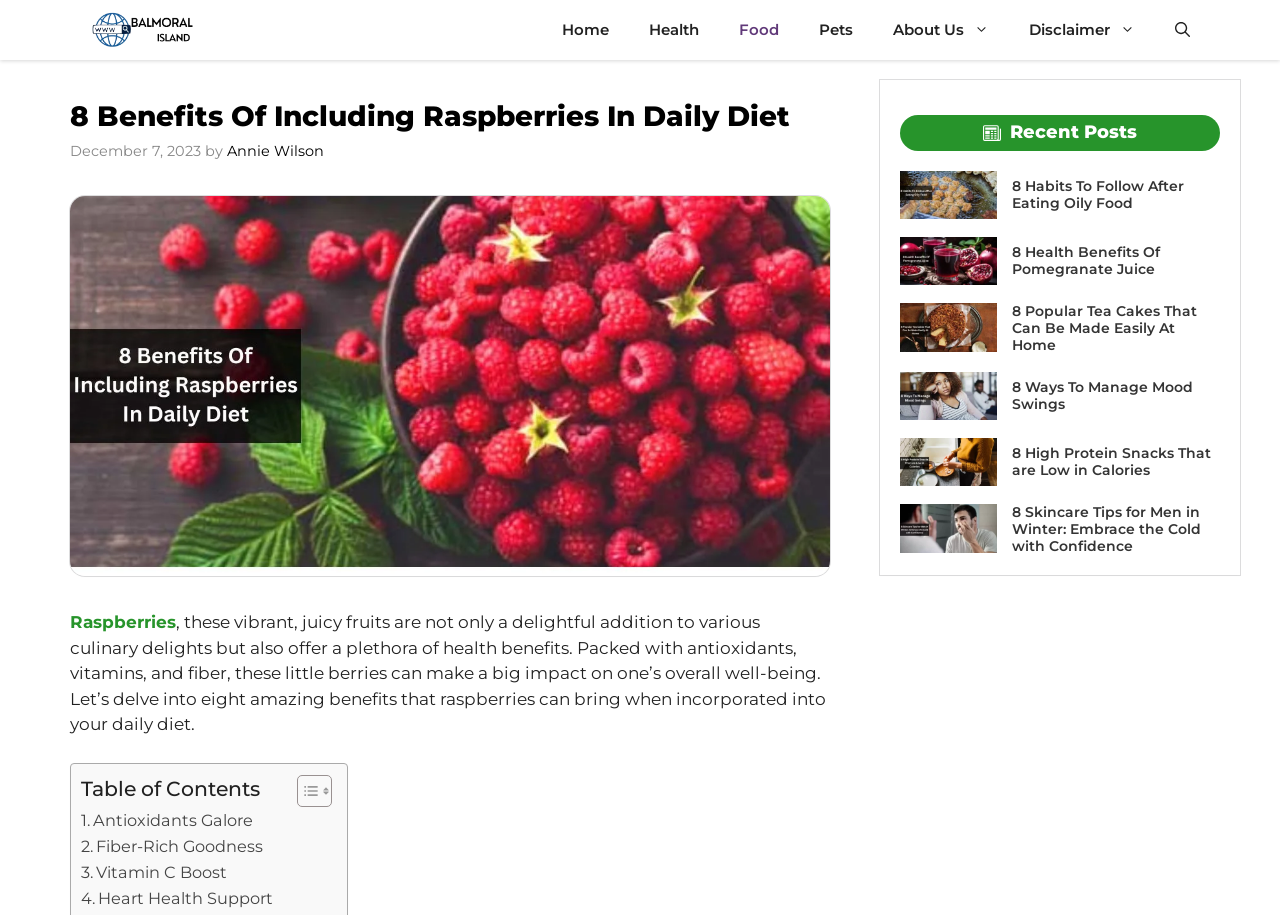Please specify the bounding box coordinates of the clickable section necessary to execute the following command: "View the image of '8 Skincare Tips for Men in Winter'".

[0.703, 0.551, 0.779, 0.604]